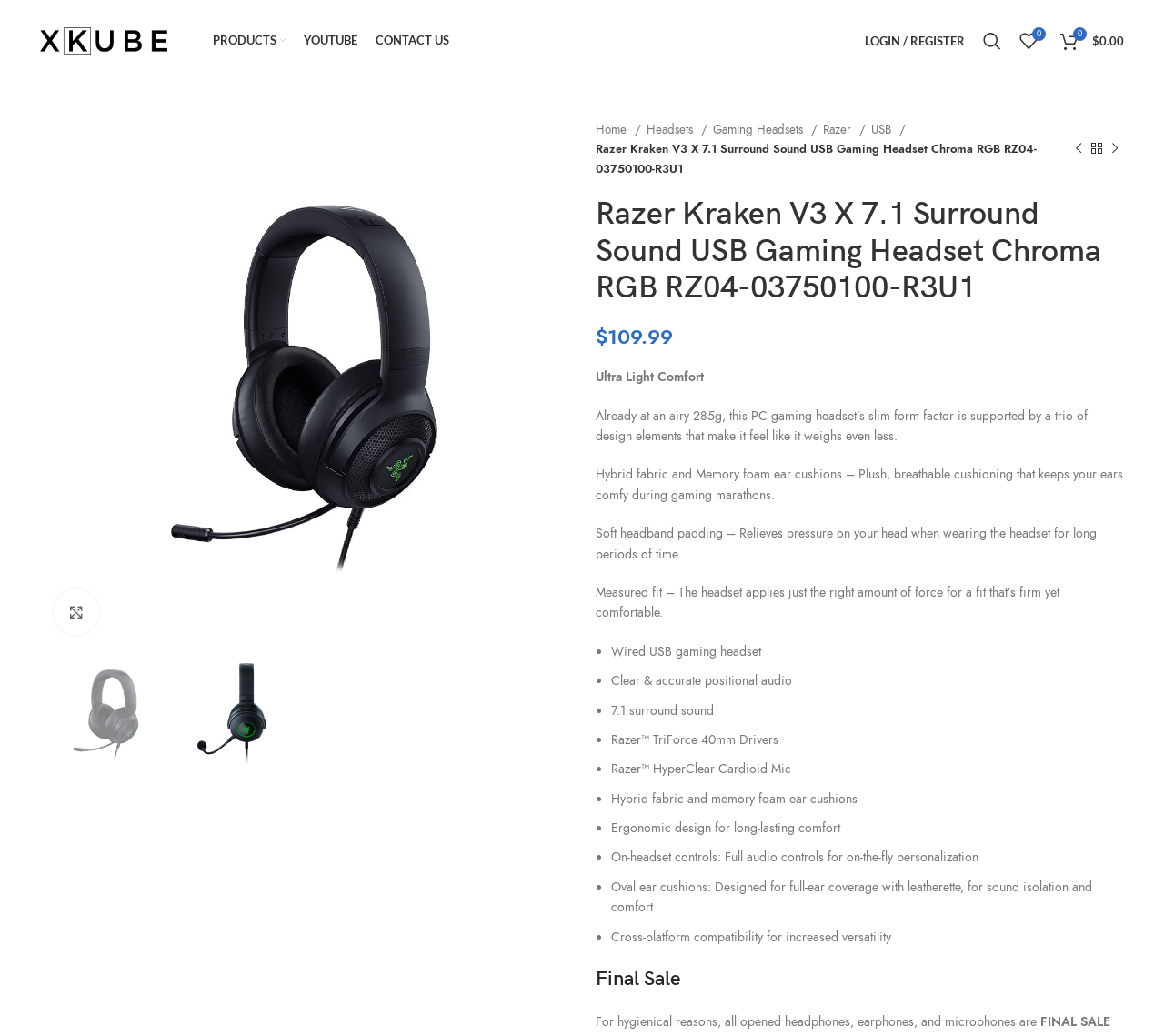Produce a meticulous description of the webpage.

This webpage is about the Razer Kraken V3 X, a USB PC gaming headset. At the top, there is a navigation bar with links to "PRODUCTS", "YOUTUBE", "CONTACT US", and "LOGIN / REGISTER" on the right side. Below the navigation bar, there is a search bar and a link to "My Wishlist" on the right side.

The main content of the webpage is divided into two sections. On the left side, there is a large image of the Razer Kraken V3 X headset, with a smaller image of the headset below it. On the right side, there is a section with the product title, "Razer Kraken V3 X 7.1 Surround Sound USB Gaming Headset Chroma RGB RZ04-03750100-R3U1", and a price of $109.99.

Below the product title, there are several paragraphs of text describing the features and benefits of the headset, including its ultra-light comfort, hybrid fabric and memory foam ear cushions, and 7.1 surround sound. There is also a list of features, including a wired USB connection, clear and accurate positional audio, and a Razer HyperClear Cardioid Mic.

At the bottom of the page, there is a section with a heading "Final Sale" and a note that all opened headphones, earphones, and microphones are final sale for hygienical reasons.